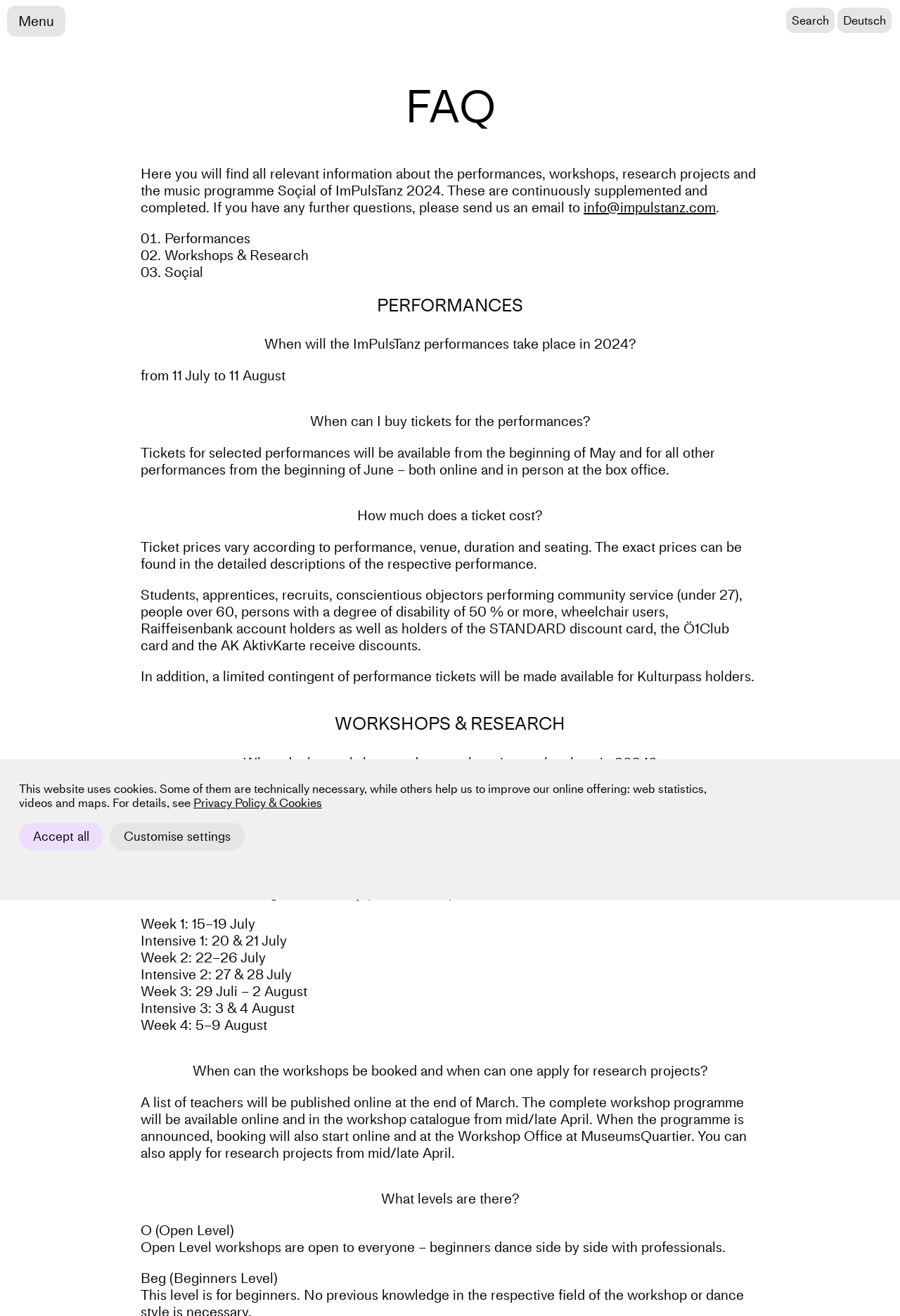Using the given element description, provide the bounding box coordinates (top-left x, top-left y, bottom-right x, bottom-right y) for the corresponding UI element in the screenshot: Customise settings

[0.122, 0.625, 0.272, 0.647]